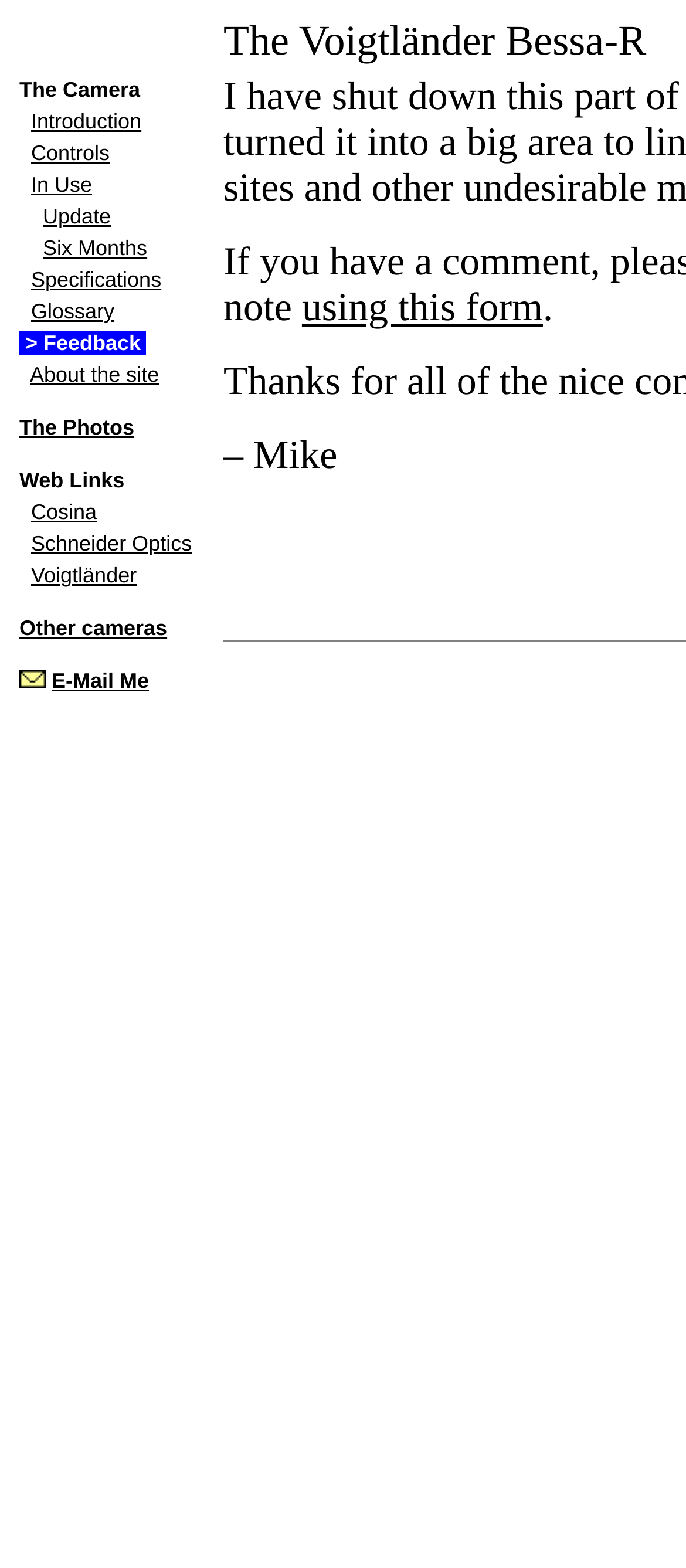Pinpoint the bounding box coordinates of the clickable area necessary to execute the following instruction: "Check Specifications". The coordinates should be given as four float numbers between 0 and 1, namely [left, top, right, bottom].

[0.045, 0.171, 0.235, 0.186]